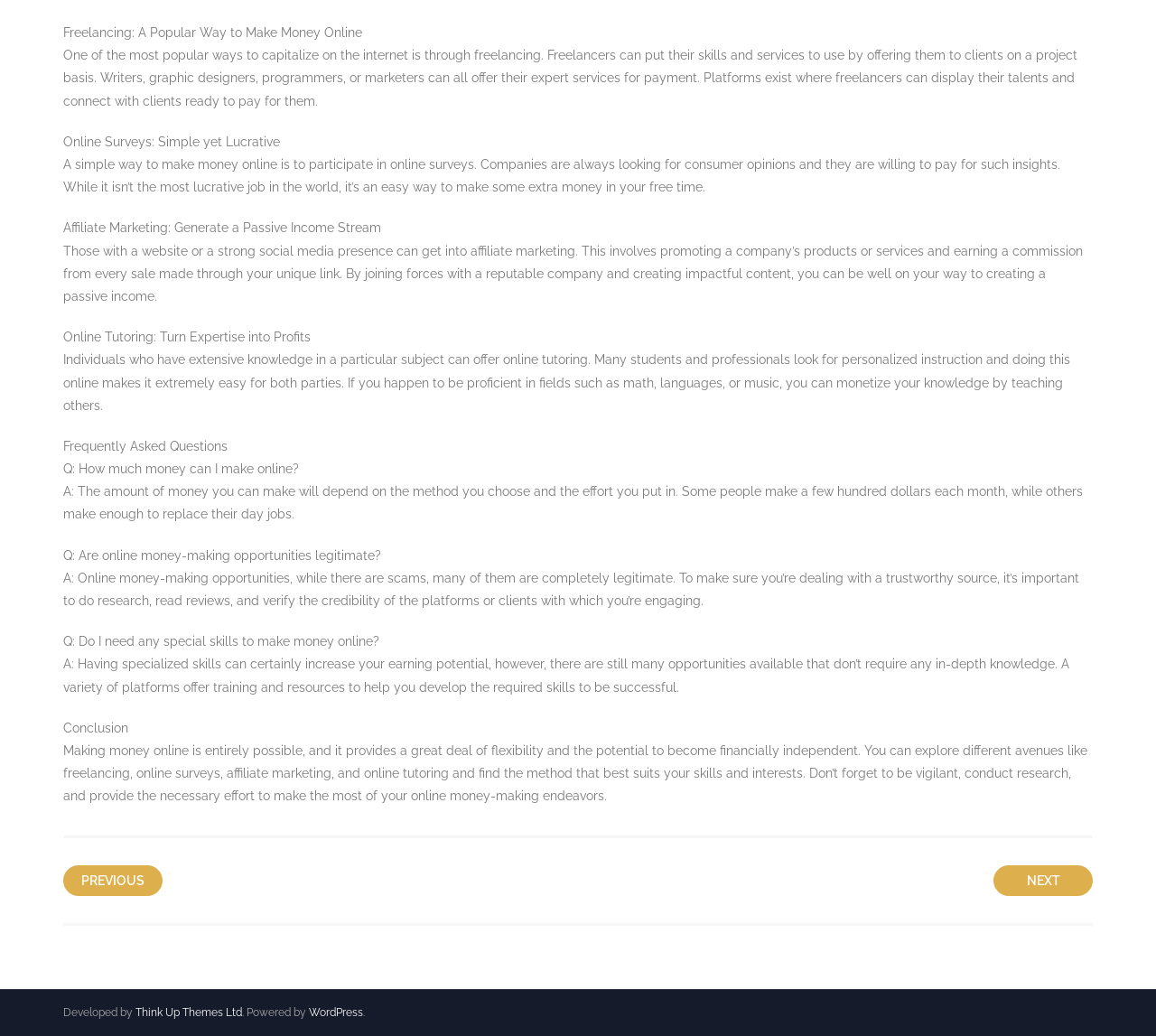Extract the bounding box for the UI element that matches this description: "Next".

[0.859, 0.835, 0.945, 0.864]